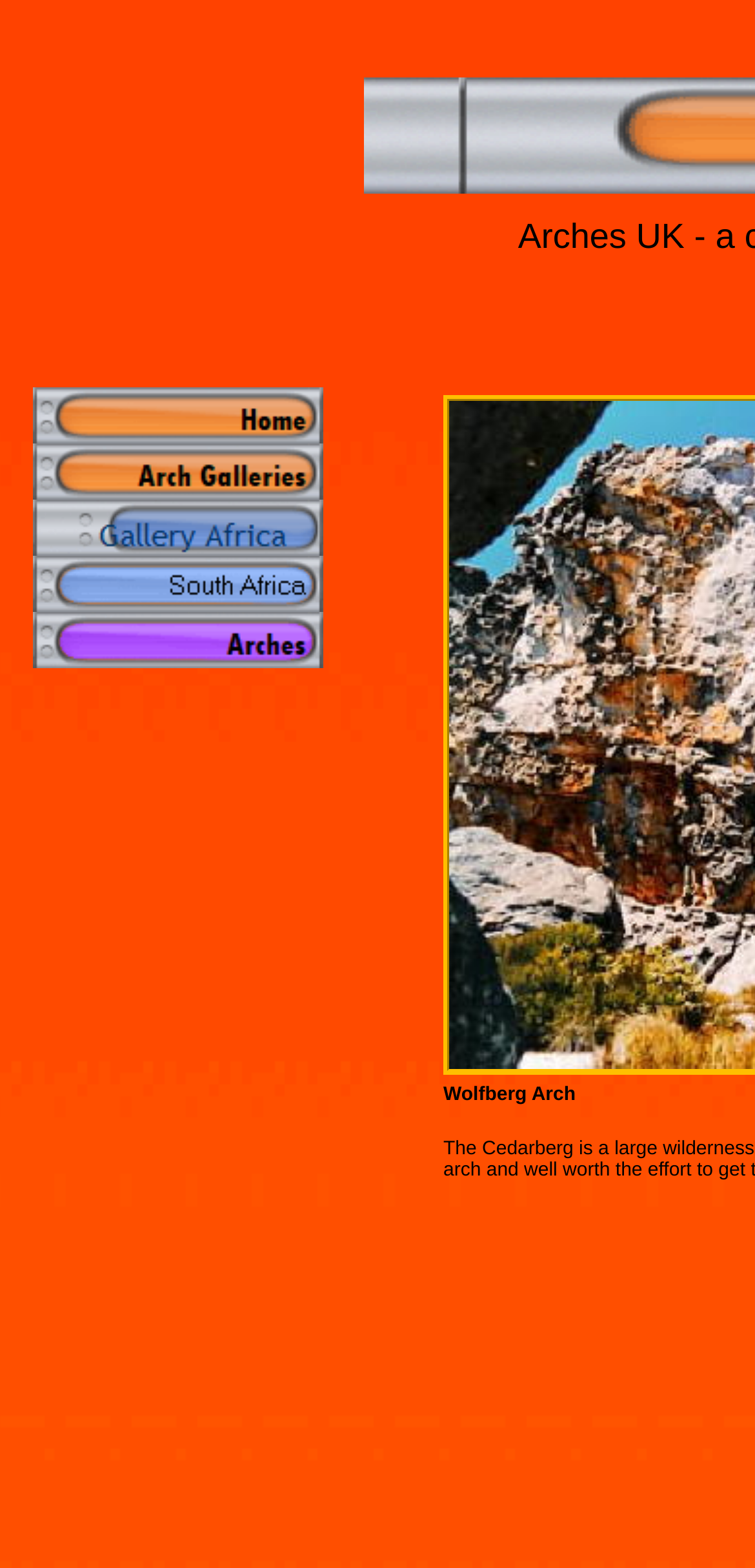Please answer the following question as detailed as possible based on the image: 
What is the last navigation link?

I looked at the navigation menu and found that the last link is 'Arches'.